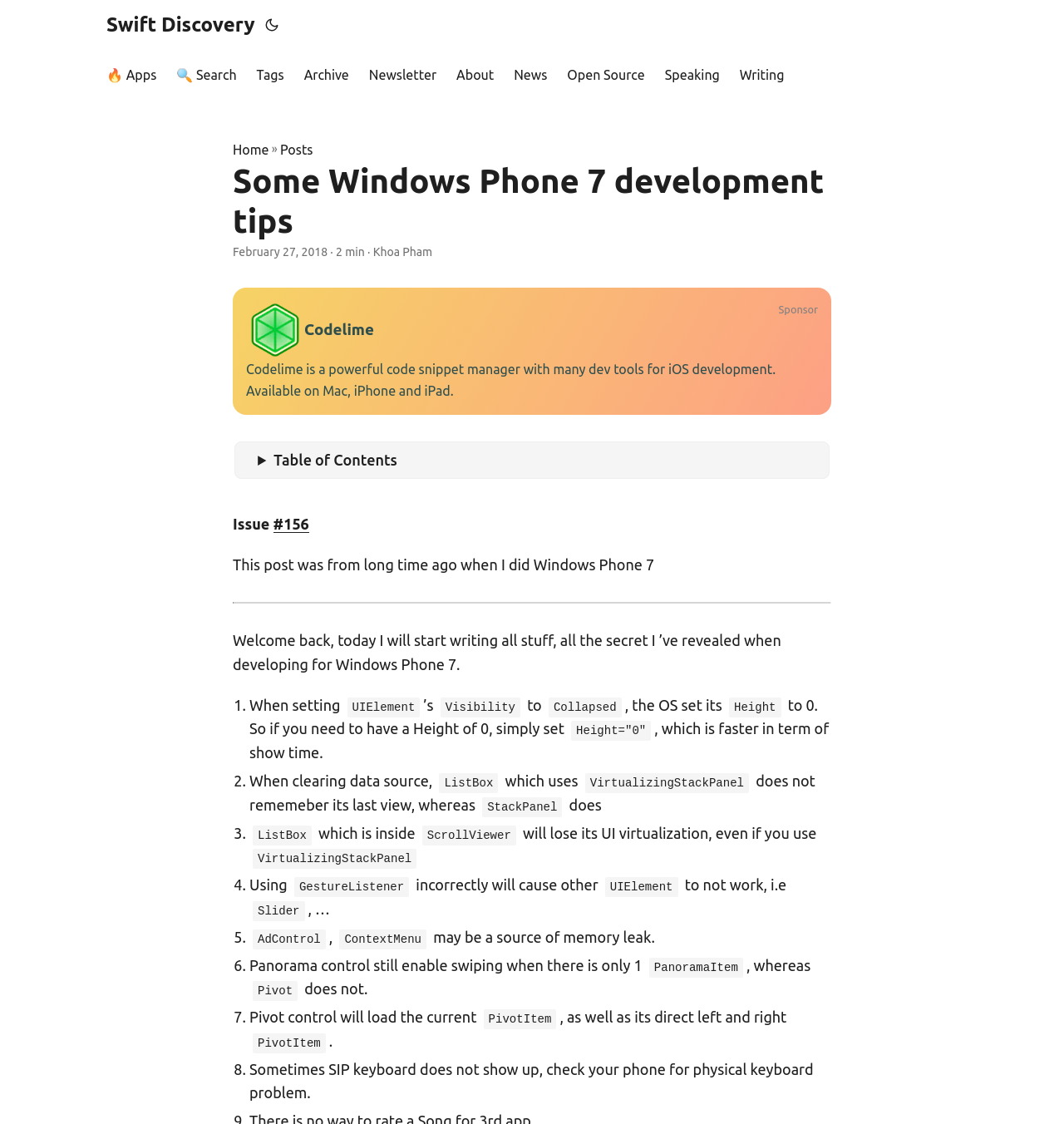Determine the bounding box coordinates in the format (top-left x, top-left y, bottom-right x, bottom-right y). Ensure all values are floating point numbers between 0 and 1. Identify the bounding box of the UI element described by: Swift Discovery

[0.1, 0.0, 0.24, 0.044]